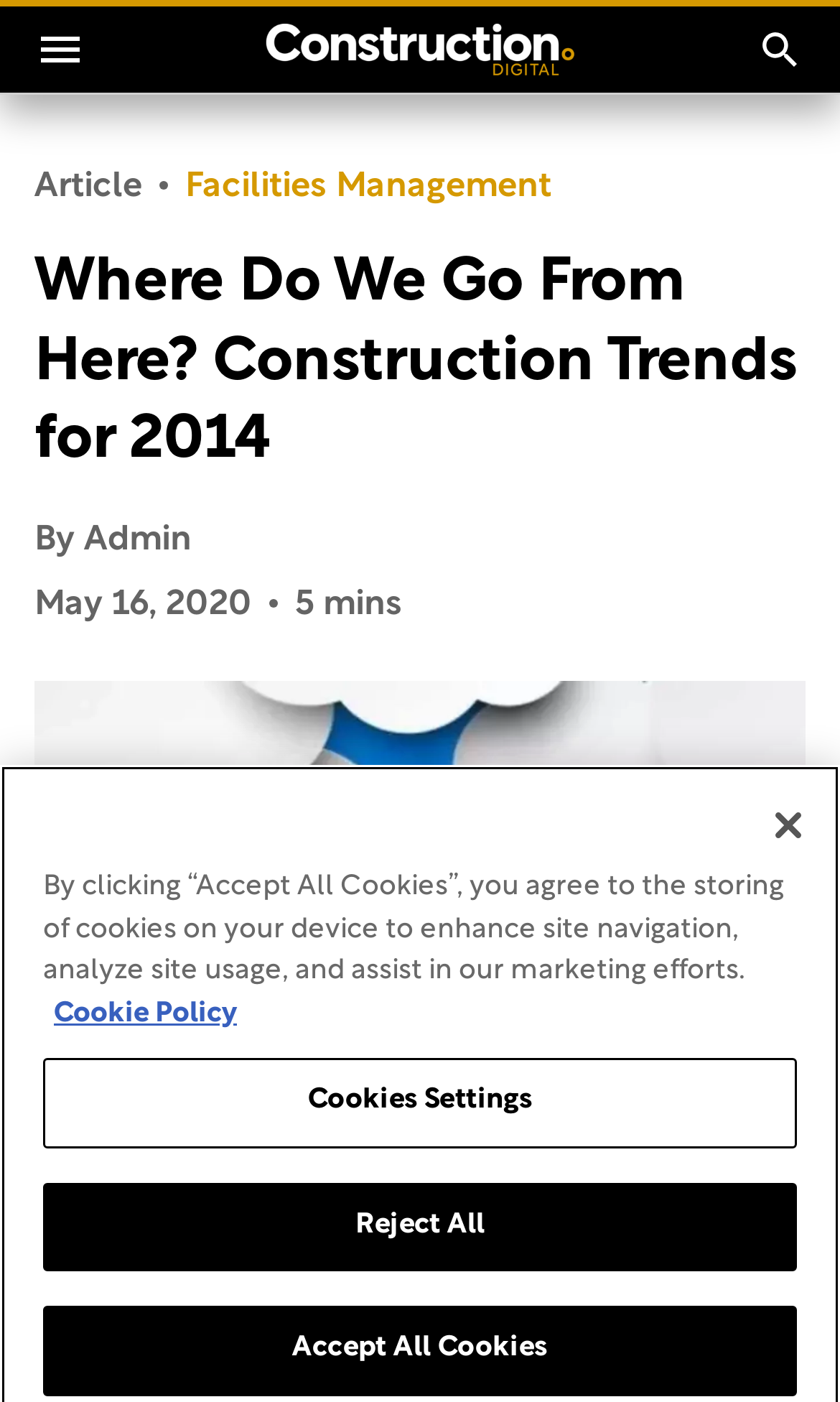Determine the bounding box coordinates (top-left x, top-left y, bottom-right x, bottom-right y) of the UI element described in the following text: Cookies Settings

[0.051, 0.755, 0.949, 0.819]